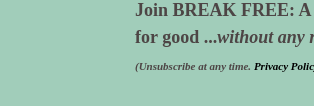Describe all the elements and aspects of the image comprehensively.

The image features a call-to-action inviting visitors to join the "BREAK FREE" program, aimed at helping individuals overcome binge eating habits. The text emphasizes a commitment to support participants without enforcing restrictions, suggesting a compassionate and holistic approach to recovery. Additionally, there's a note indicating the option to unsubscribe at any time, along with a link to the privacy policy, ensuring transparency and trust for potential participants. The design uses a calming background color, reinforcing a welcoming and supportive environment for those seeking help.